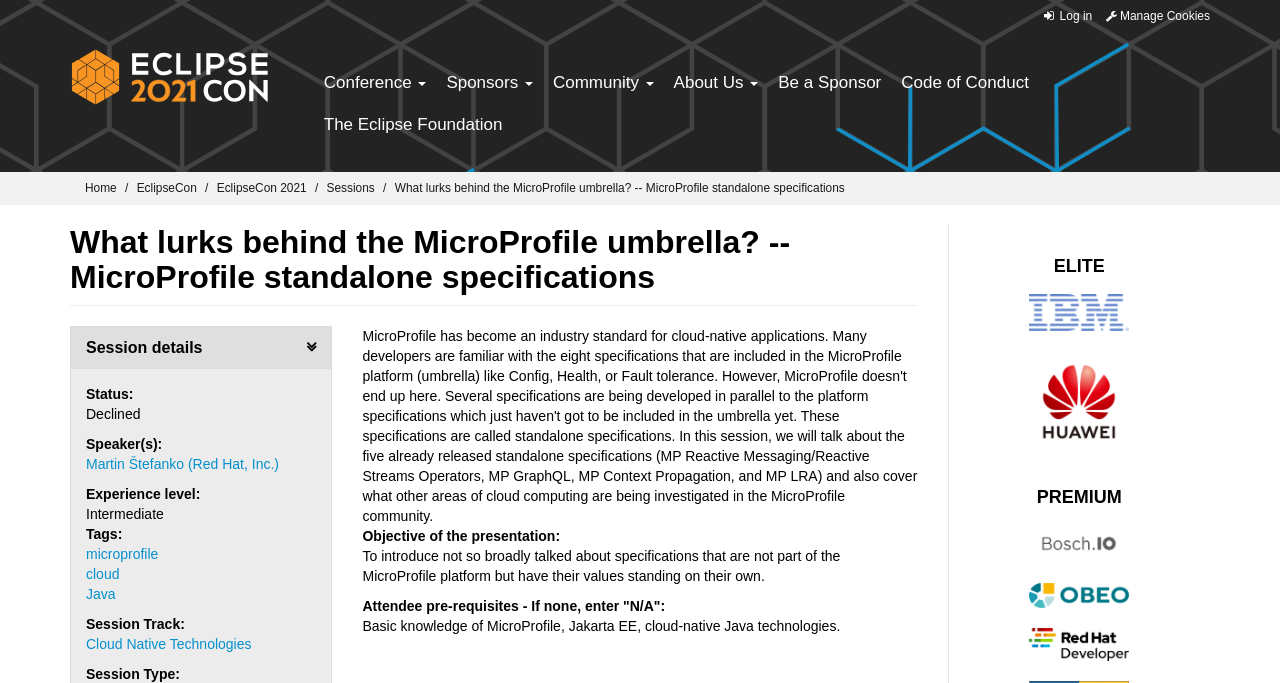Answer the question using only one word or a concise phrase: What is the experience level of the session?

Intermediate